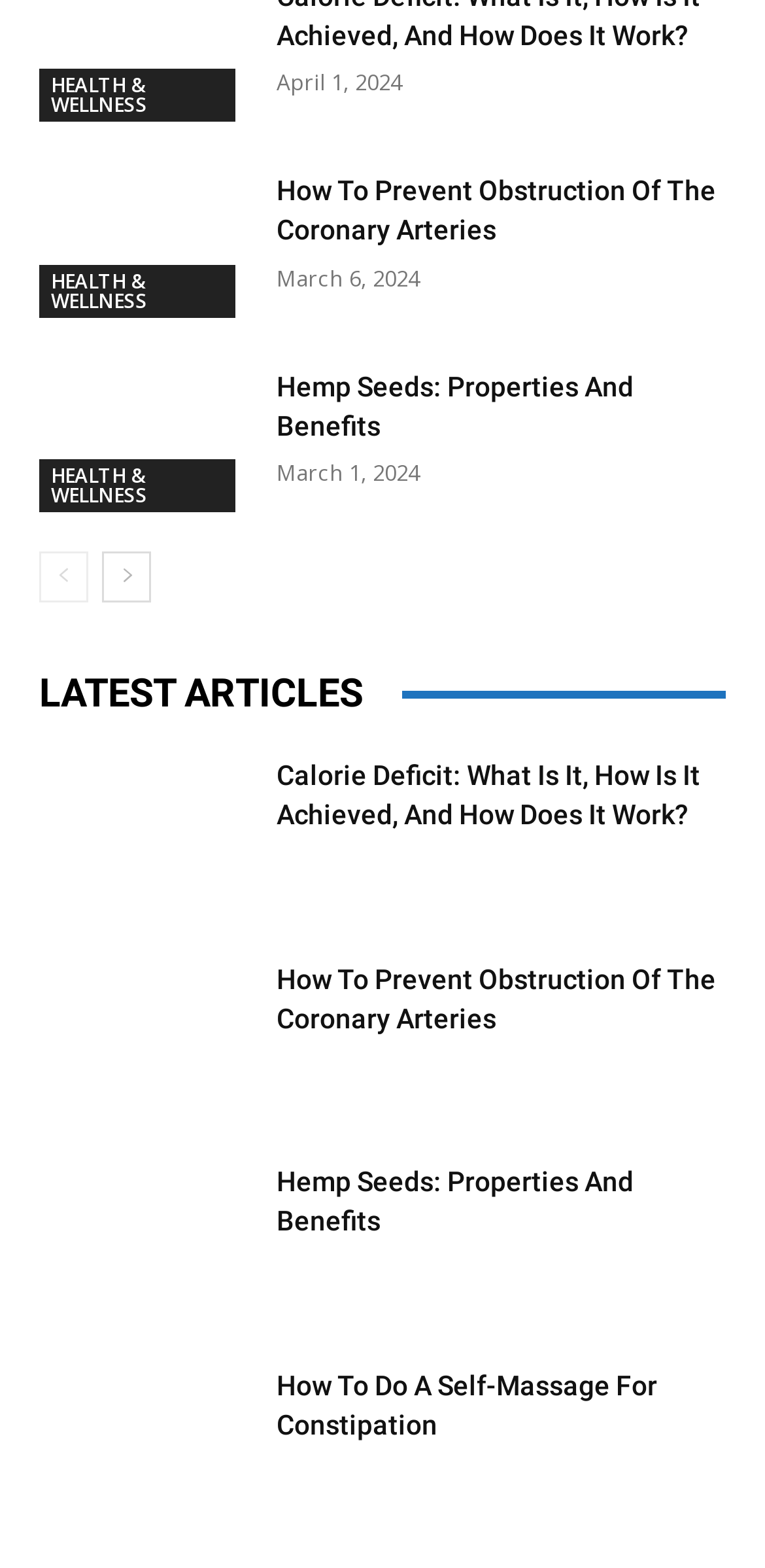What is the date of the latest article?
Based on the visual details in the image, please answer the question thoroughly.

I looked for the earliest date among the time elements on the page, which is 'April 1, 2024' corresponding to the article 'How To Prevent Obstruction Of The Coronary Arteries'.